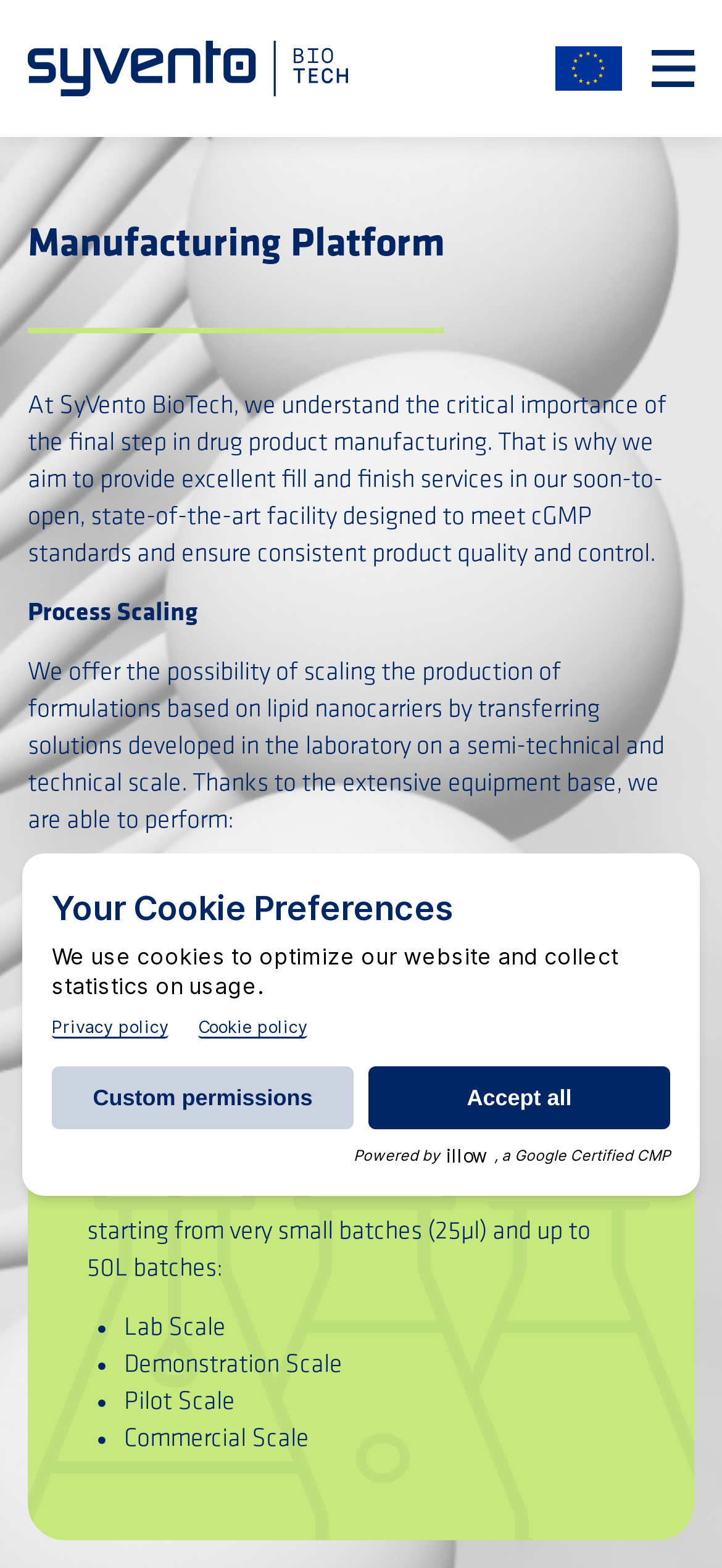Determine the bounding box coordinates for the UI element with the following description: "Go back". The coordinates should be four float numbers between 0 and 1, represented as [left, top, right, bottom].

[0.605, 0.725, 0.962, 0.745]